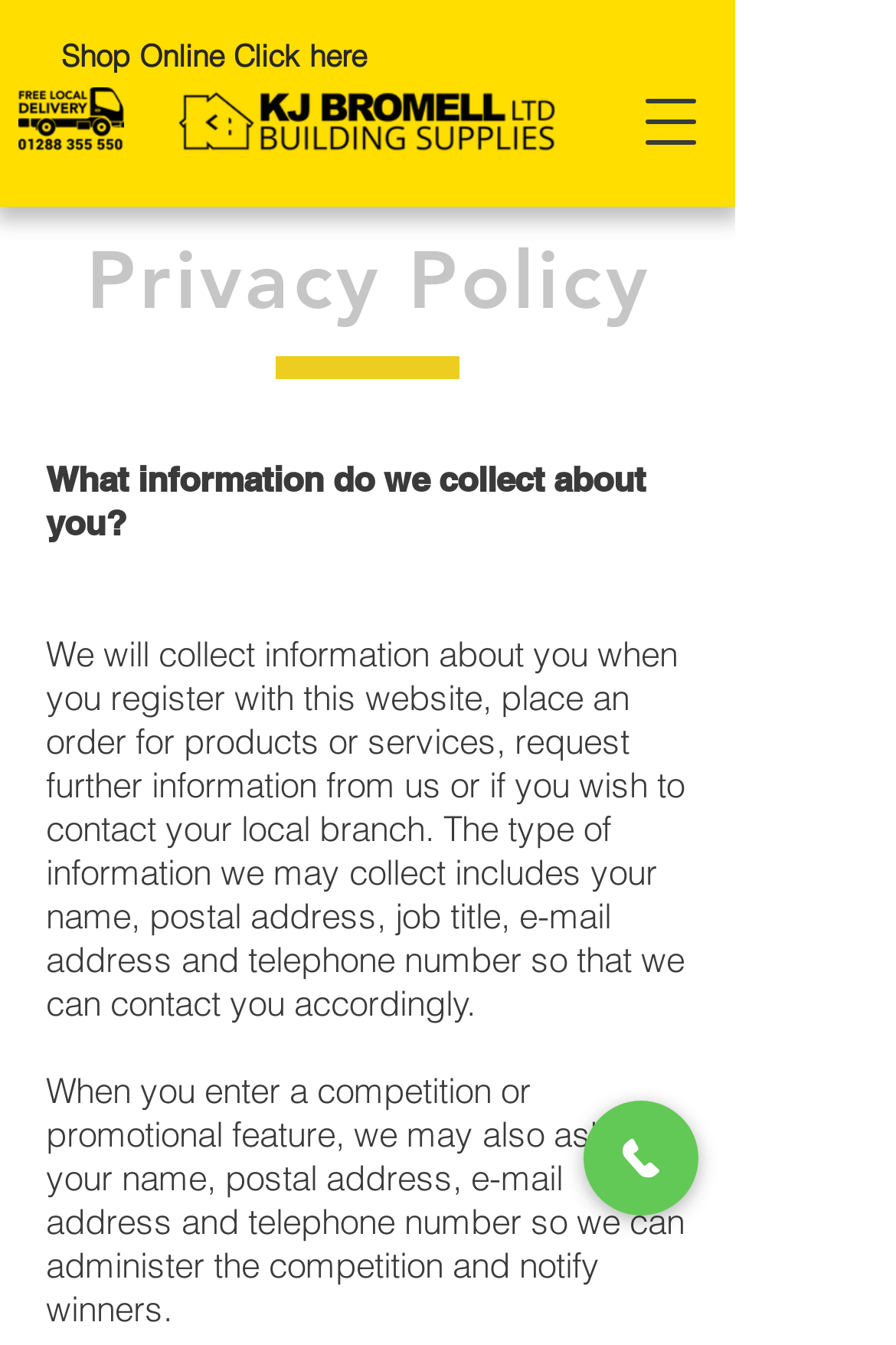Is there a phone number available on the webpage?
Provide a thorough and detailed answer to the question.

There is a link labeled 'Phone' on the webpage, which suggests that a phone number is available, although the actual number is not explicitly displayed.